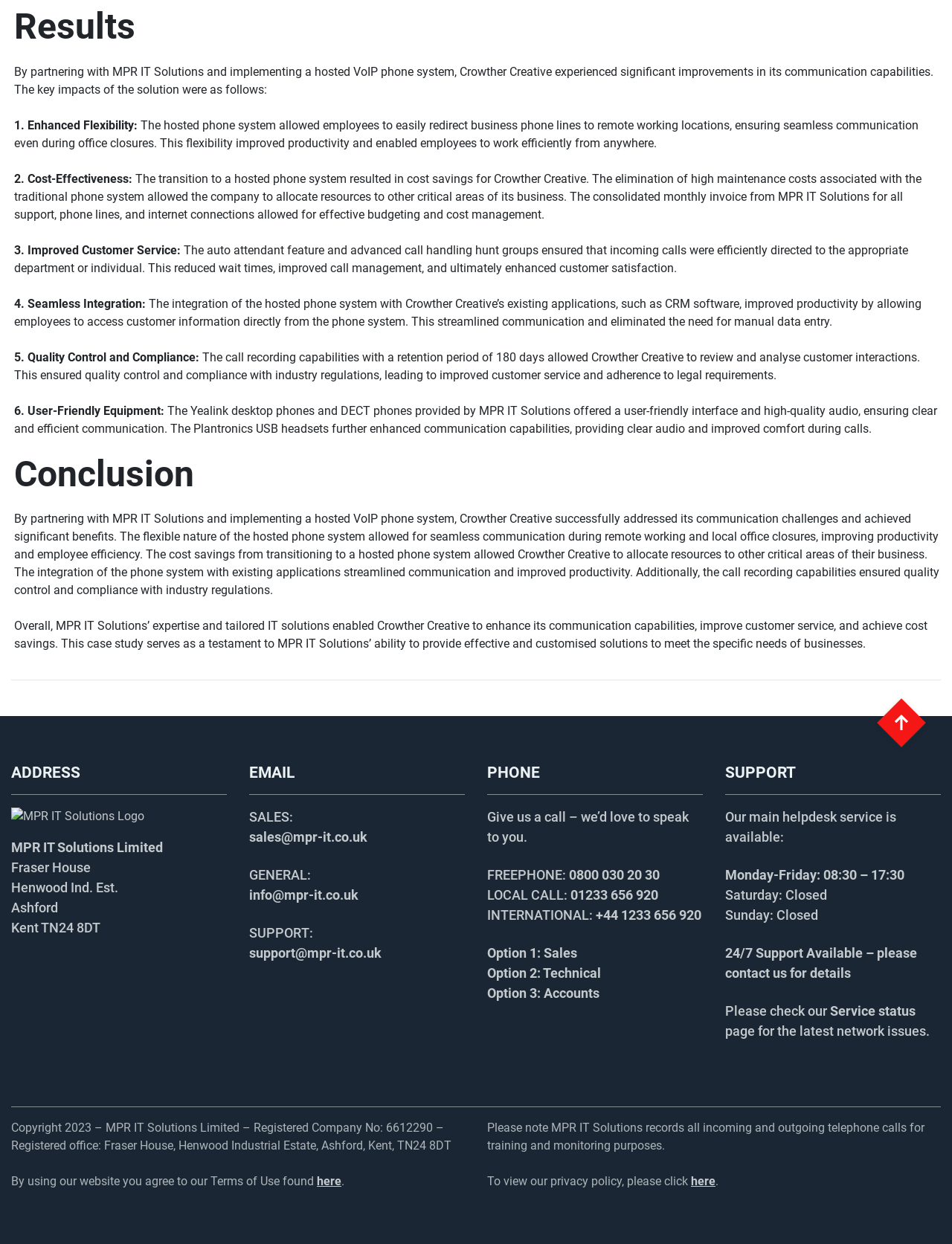Show me the bounding box coordinates of the clickable region to achieve the task as per the instruction: "Click the 'info@mpr-it.co.uk' email link".

[0.262, 0.713, 0.377, 0.726]